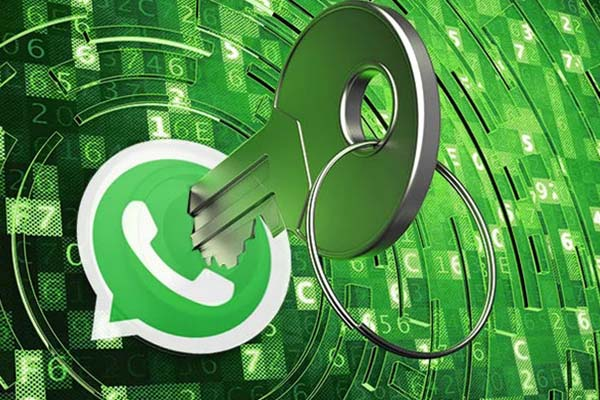Provide a comprehensive description of the image.

The image illustrates the concept of security in WhatsApp marketing, prominently featuring the WhatsApp logo encircled by a stylized key. The green background, which reflects WhatsApp's brand colors, is adorned with digital numbers and patterns, emphasizing the technological aspect of modern communication and data protection. This visual representation aligns with the theme of the "WhatsApp Active Filter - WhatsApp Number Checker," a tool designed to facilitate the identification of active WhatsApp accounts for marketing purposes. The key symbolizes security and access, underlining the importance of safeguarding information in digital marketing strategies.